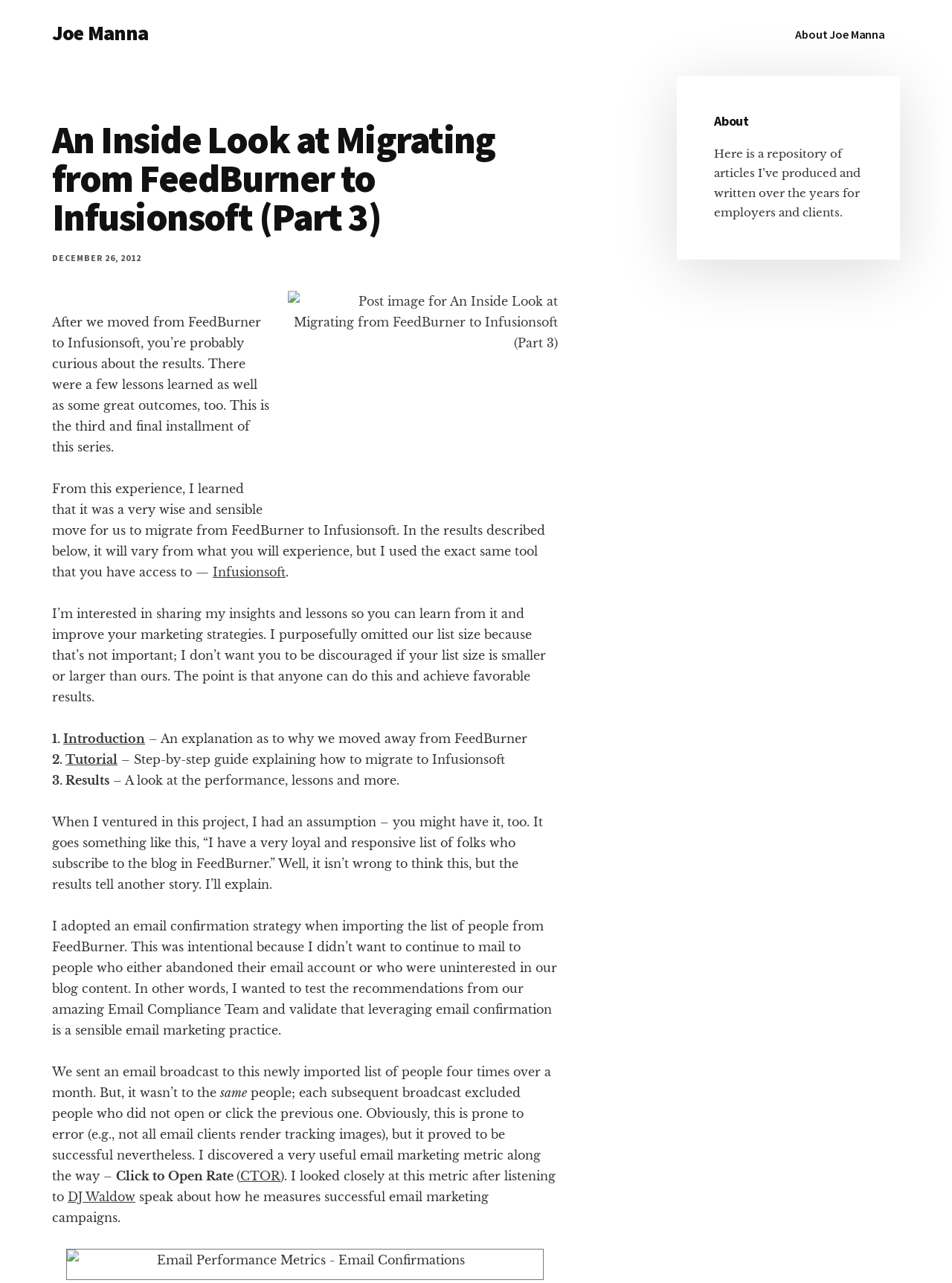Please specify the coordinates of the bounding box for the element that should be clicked to carry out this instruction: "Check the email performance metrics". The coordinates must be four float numbers between 0 and 1, formatted as [left, top, right, bottom].

[0.07, 0.973, 0.571, 0.998]